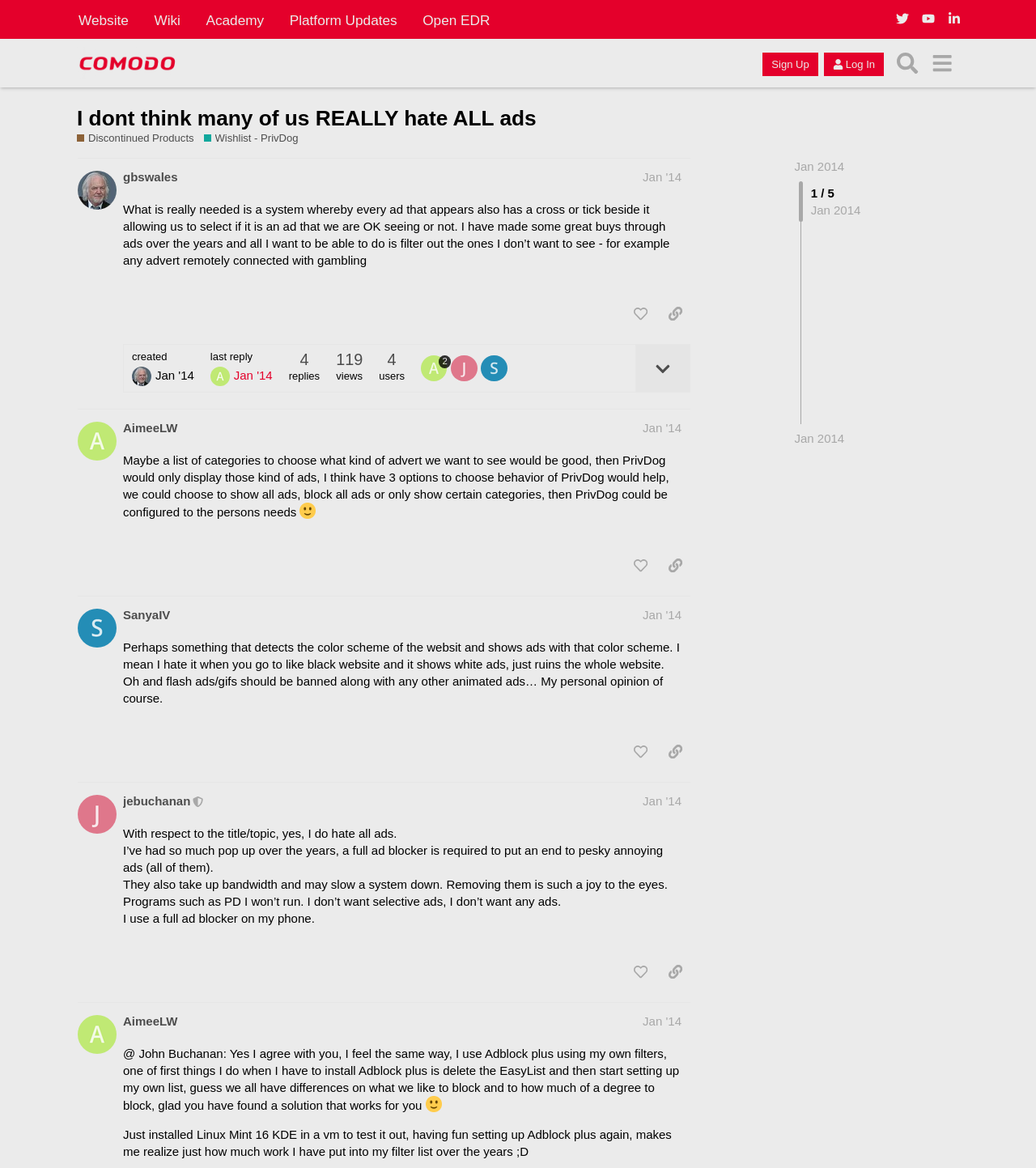Can you find and generate the webpage's heading?

I dont think many of us REALLY hate ALL ads